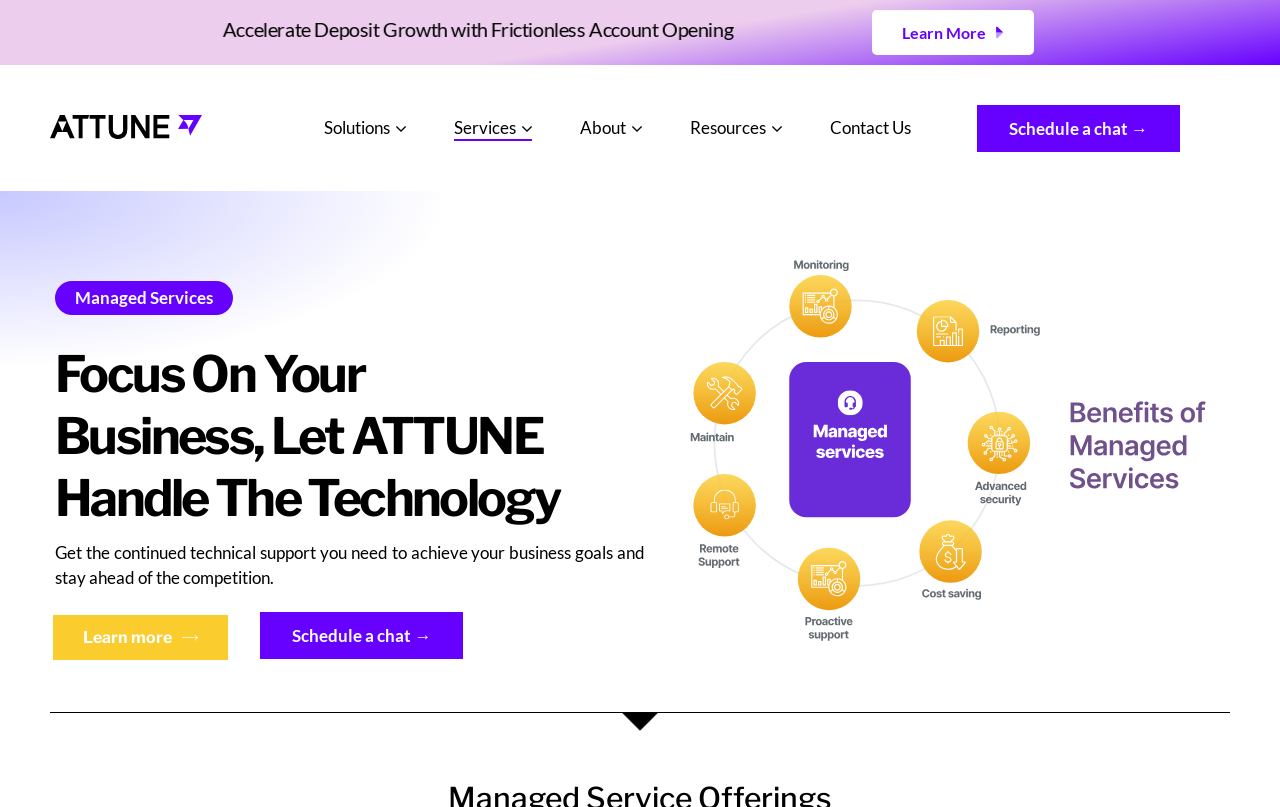Locate the bounding box coordinates of the segment that needs to be clicked to meet this instruction: "Schedule a chat".

[0.763, 0.13, 0.922, 0.188]